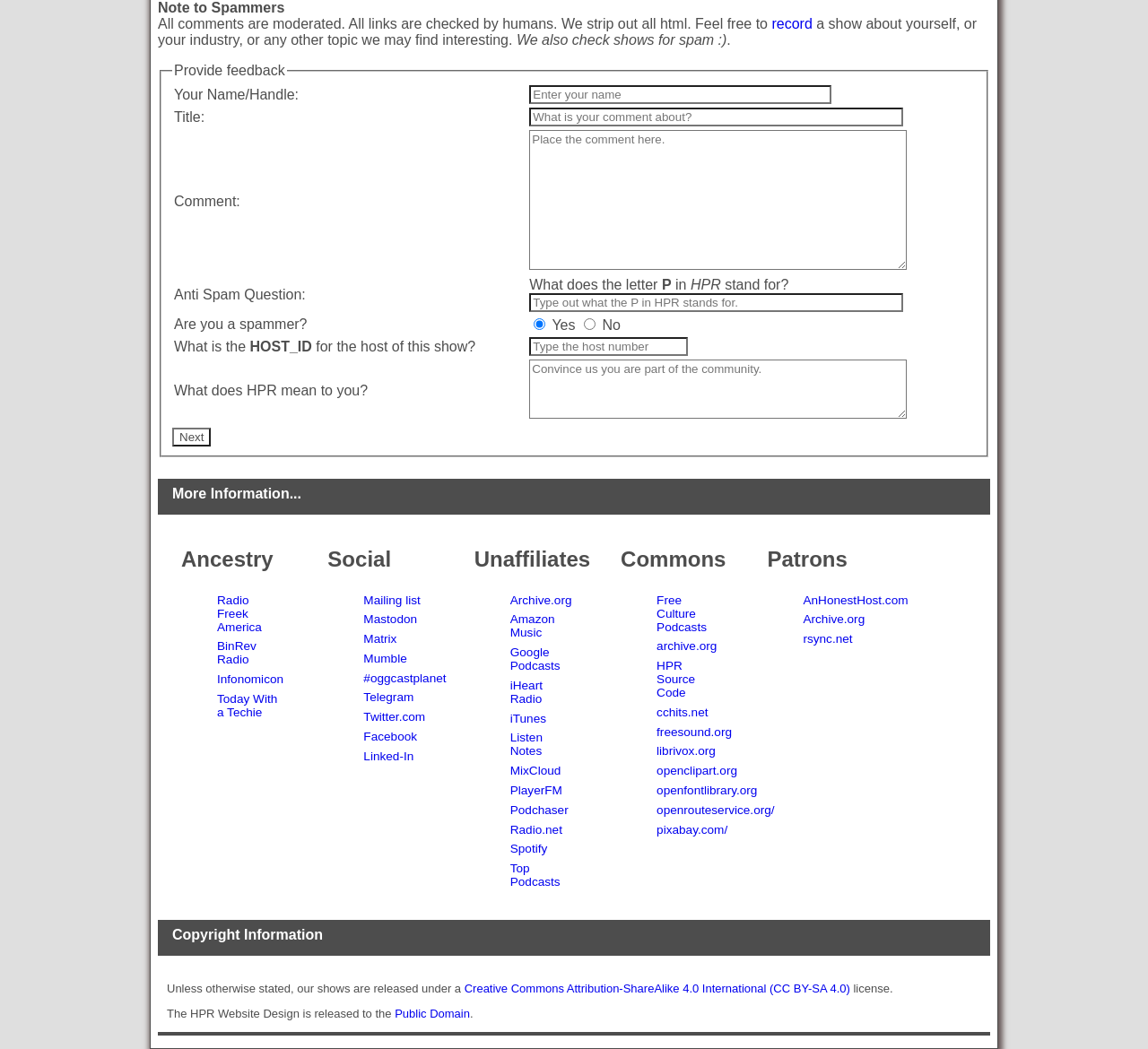Determine the bounding box coordinates of the region I should click to achieve the following instruction: "Type out what the P in HPR stands for". Ensure the bounding box coordinates are four float numbers between 0 and 1, i.e., [left, top, right, bottom].

[0.461, 0.28, 0.787, 0.298]